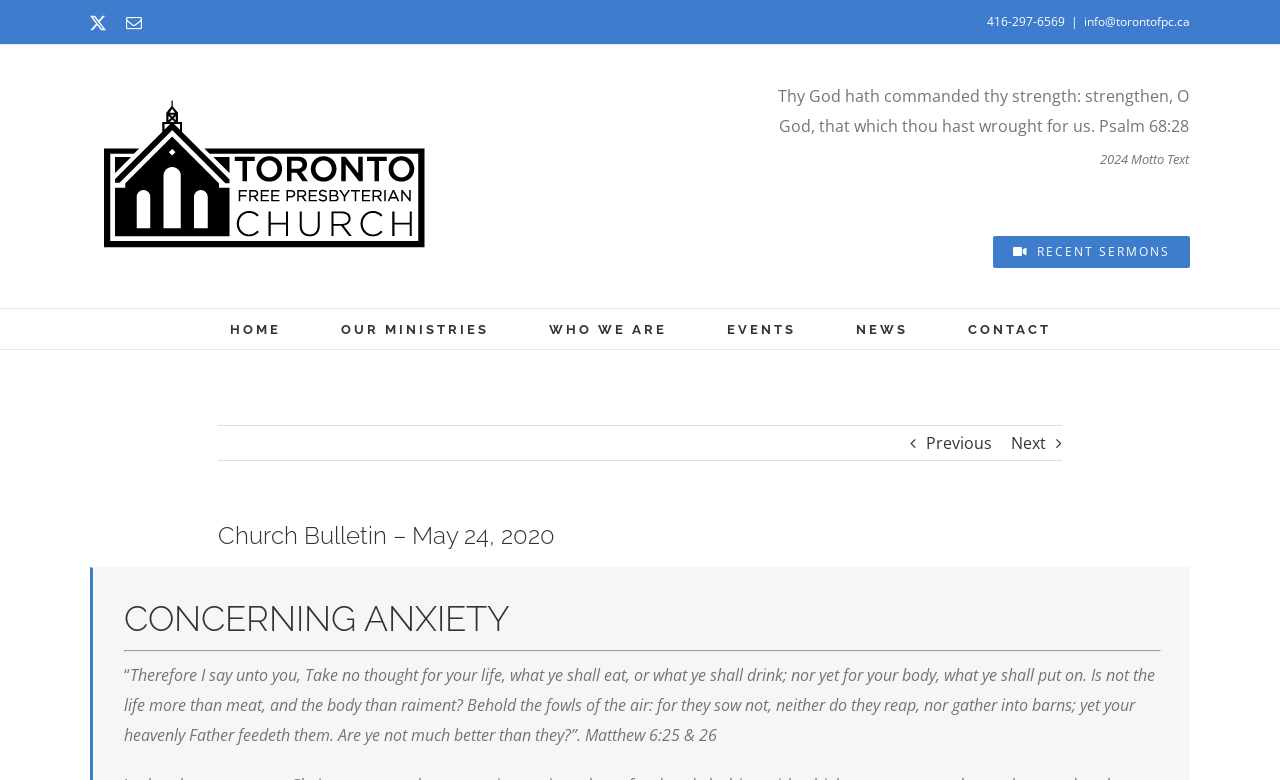Can you identify the bounding box coordinates of the clickable region needed to carry out this instruction: 'Click the Email link'? The coordinates should be four float numbers within the range of 0 to 1, stated as [left, top, right, bottom].

[0.098, 0.019, 0.111, 0.039]